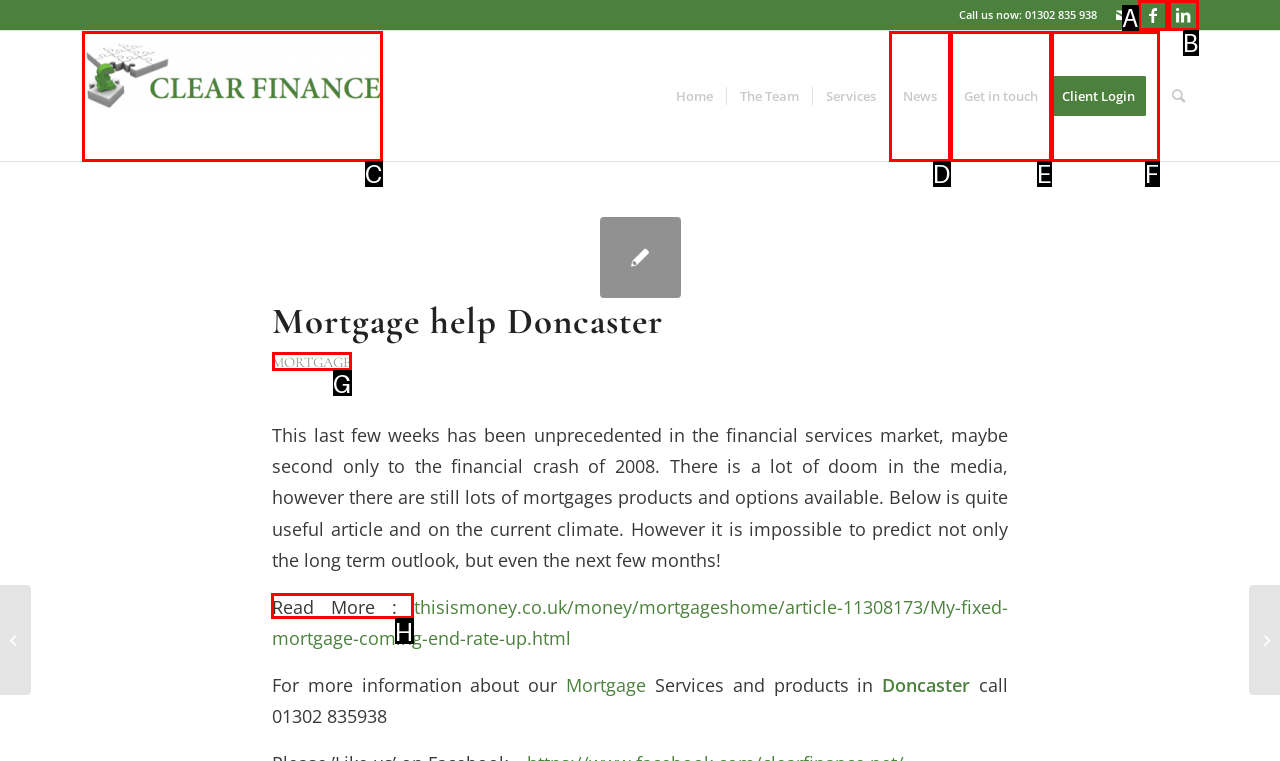Which UI element's letter should be clicked to achieve the task: Click on the 'Read More' link
Provide the letter of the correct choice directly.

H